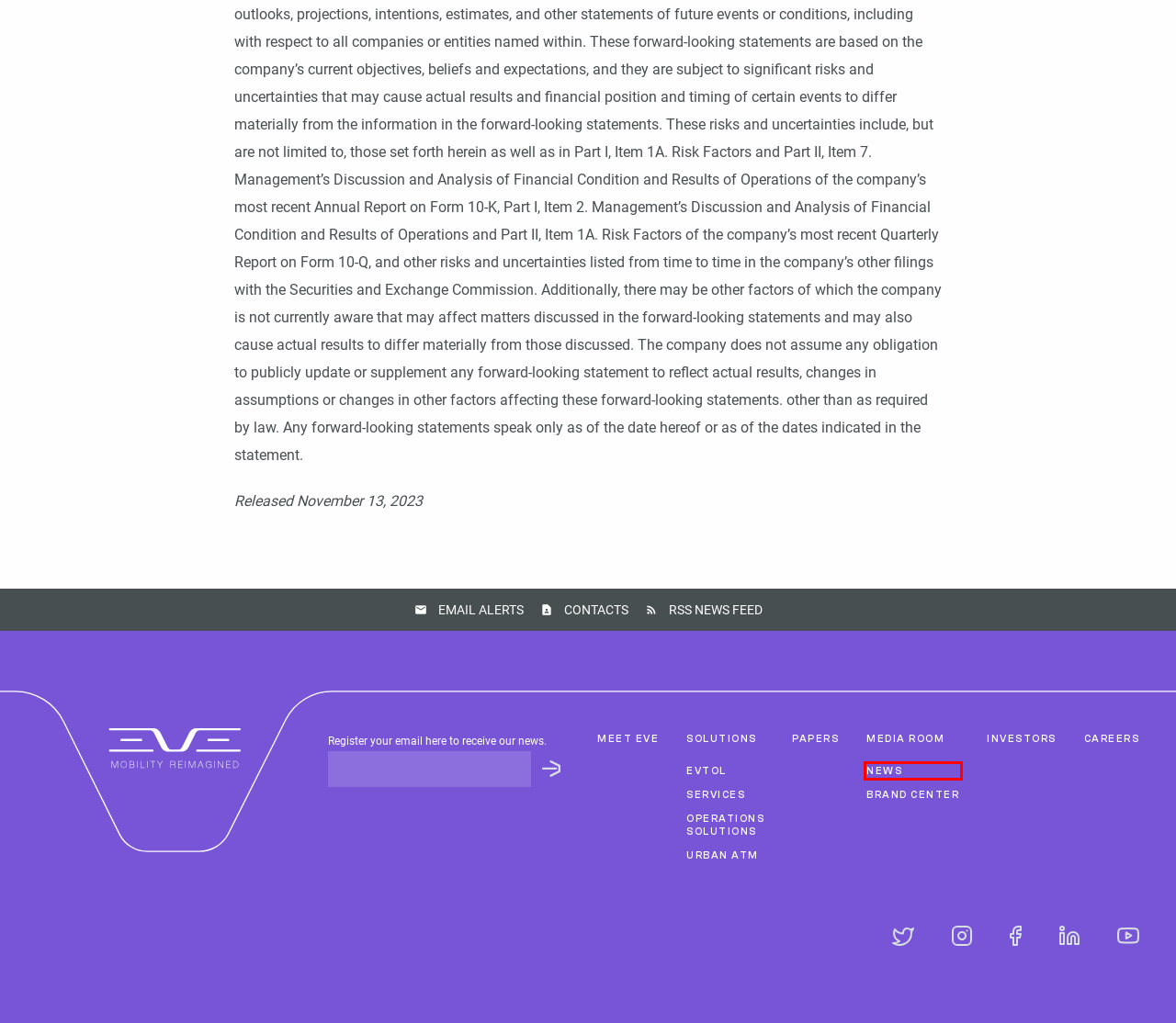Please examine the screenshot provided, which contains a red bounding box around a UI element. Select the webpage description that most accurately describes the new page displayed after clicking the highlighted element. Here are the candidates:
A. News - Eve
B. Careers - Eve
C. Operations Solutions - Eve
D. Services - Eve
E. Brand Center - Eve
F. eVTOL - Eve
G. Eve Holding, Inc. (EVEX)
H. UATM - Eve

A